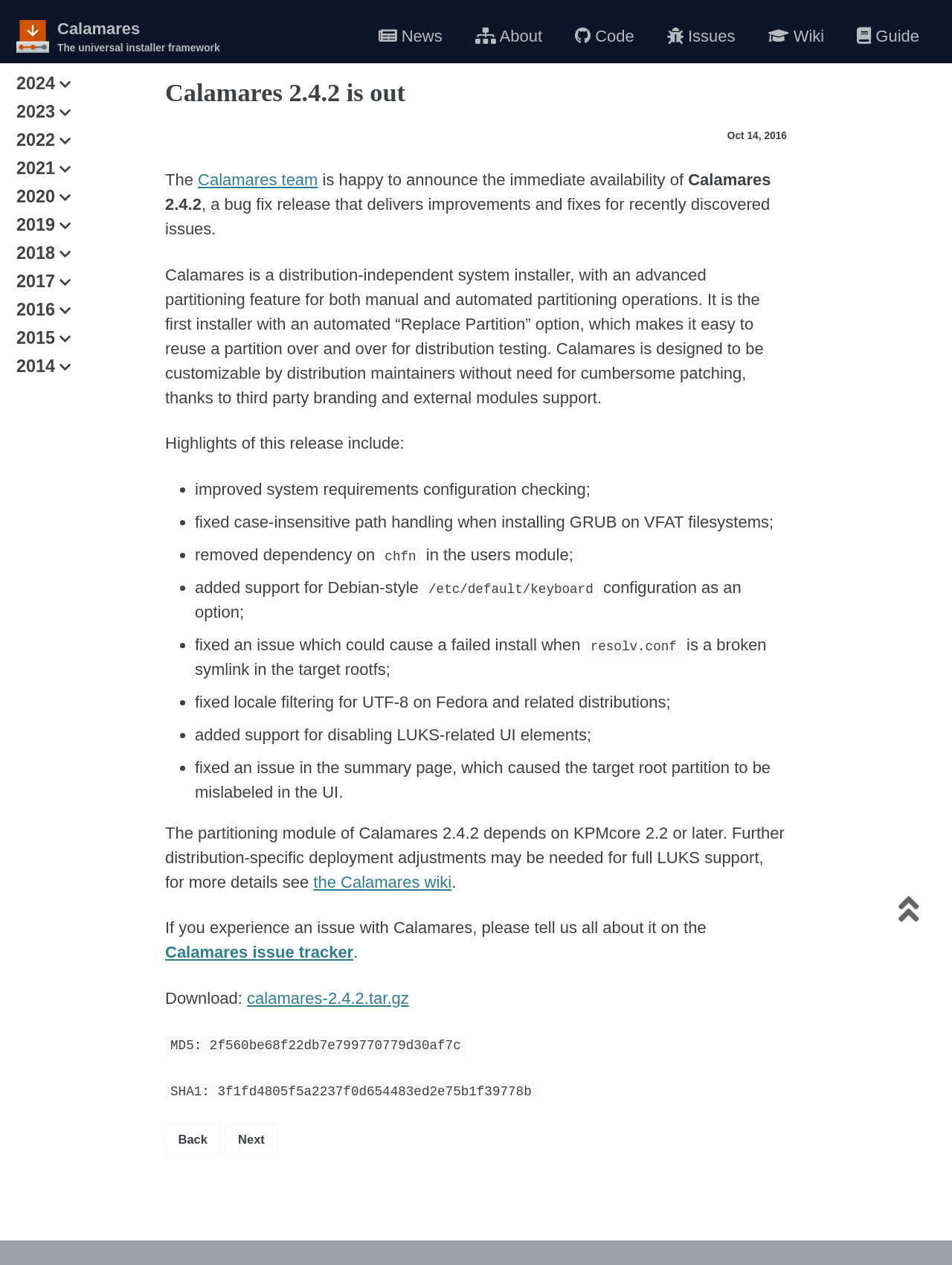Produce an extensive caption that describes everything on the webpage.

The webpage is about the Calamares 2.4.2 release, a bug fix release that delivers improvements and fixes for recently discovered issues. At the top of the page, there are several links, including "Skip links", "Skip to primary navigation", "Skip to content", and "Skip to footer". Below these links, there is a navigation menu with icons, including "News", "About", "Code", "Issues", "Wiki", and "Guide".

The main content of the page is divided into sections. The first section has a heading "Calamares 2.4.2 is out" and provides a brief description of the release. Below this section, there is a list of years from 2014 to 2024, each with a calendar icon.

The next section has a heading "The Calamares team is happy to announce the immediate availability of Calamares 2.4.2" and provides a detailed description of the release. This section includes a list of highlights, which are marked with bullet points. Each highlight describes a specific improvement or fix, such as improved system requirements configuration checking, fixed case-insensitive path handling, and added support for Debian-style configuration.

Below the highlights section, there is a paragraph about the partitioning module of Calamares 2.4.2, which depends on KPMcore 2.2 or later. There is also a link to the Calamares wiki for more details.

The page also includes a section about reporting issues with Calamares, which provides a link to the Calamares issue tracker. Additionally, there is a download section with a link to download the Calamares 2.4.2 tarball, along with its MD5 and SHA1 checksums.

At the bottom of the page, there are links to navigate to the previous or next page. There is also a complementary section with a single link icon.